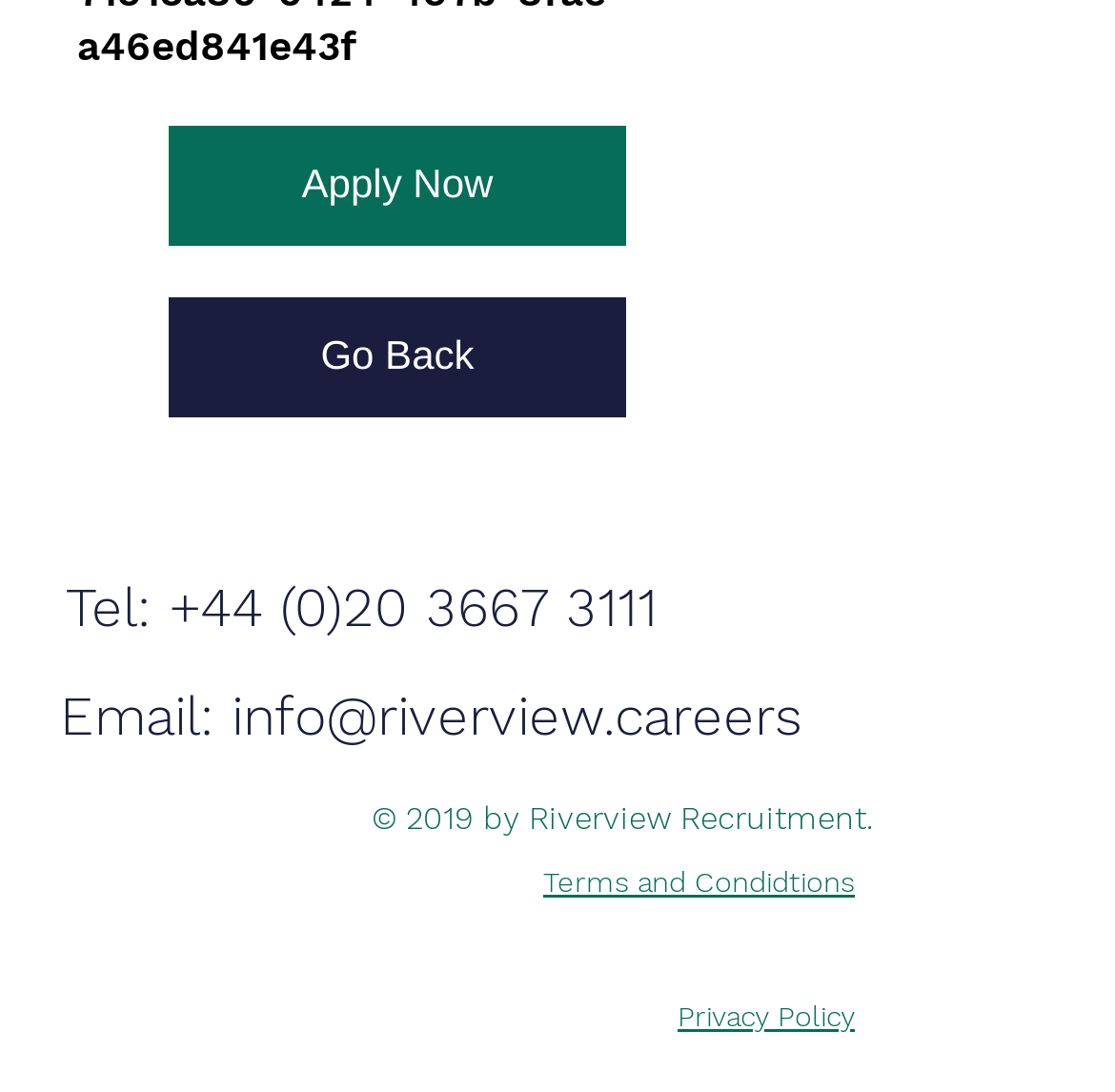Find the bounding box of the web element that fits this description: "+44 (0)20 3667 3111".

[0.151, 0.526, 0.59, 0.586]